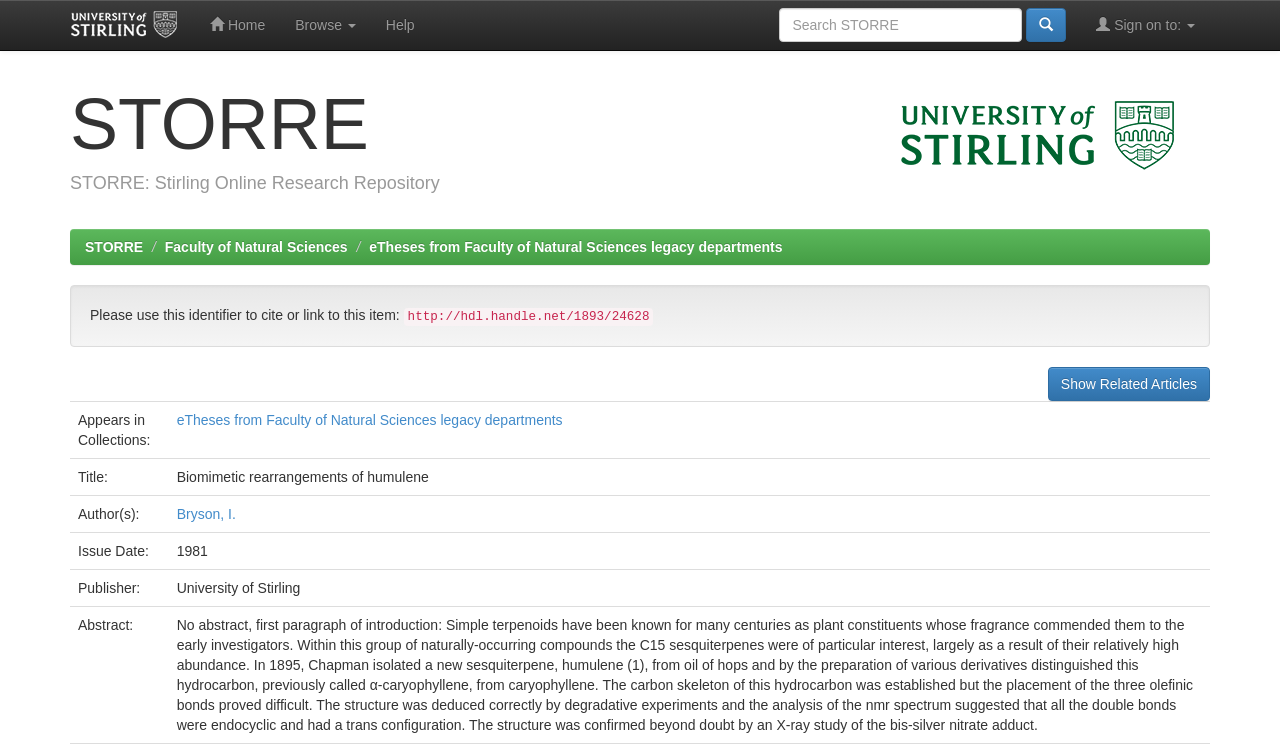Provide the bounding box coordinates, formatted as (top-left x, top-left y, bottom-right x, bottom-right y), with all values being floating point numbers between 0 and 1. Identify the bounding box of the UI element that matches the description: Faculty of Natural Sciences

[0.129, 0.317, 0.272, 0.338]